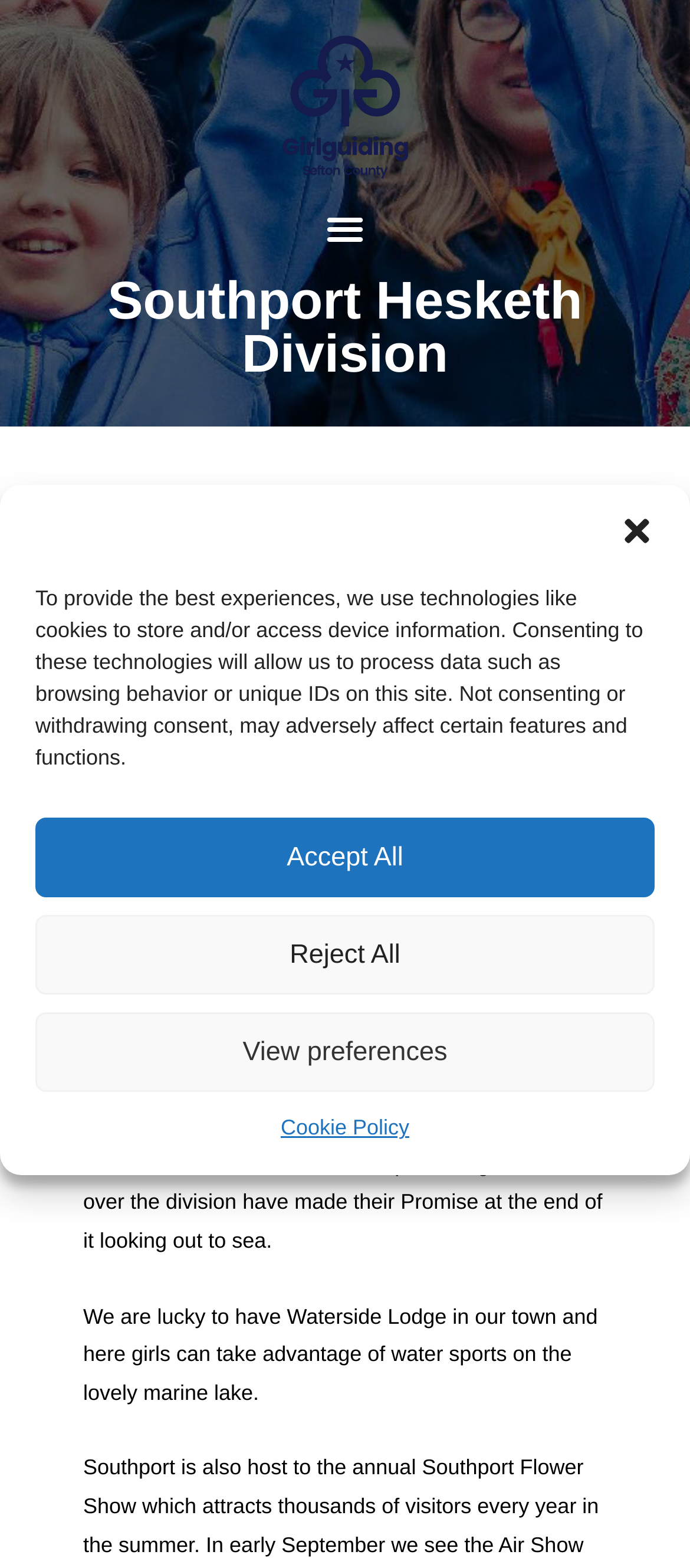Respond with a single word or phrase:
What is the special day when the pier is closed?

Christmas Day and Boxing Day